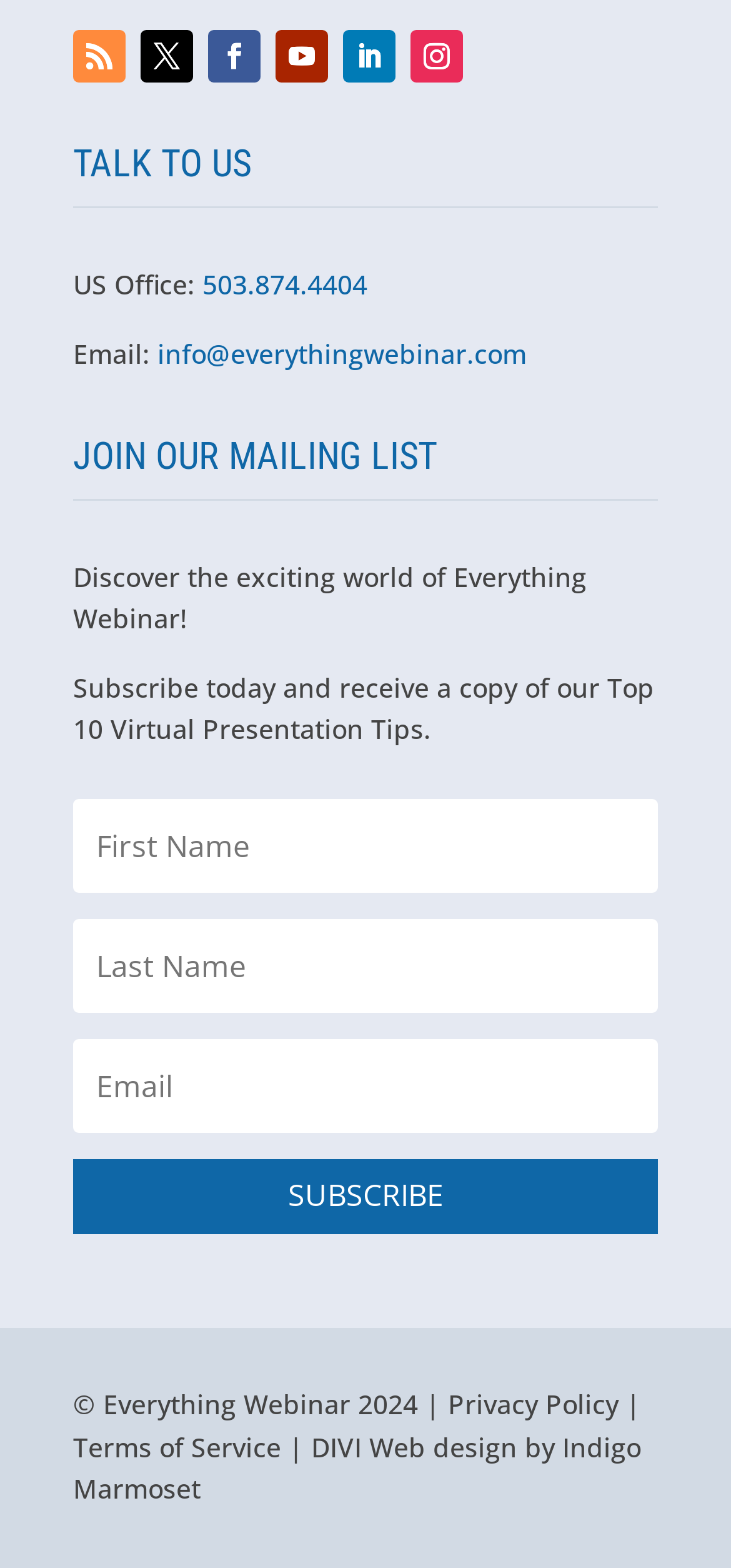Based on the image, provide a detailed response to the question:
How many links are in the footer?

I counted the number of links at the bottom of the webpage, starting from 'Privacy Policy' to 'DIVI Web design by Indigo Marmoset', and found 4 links.